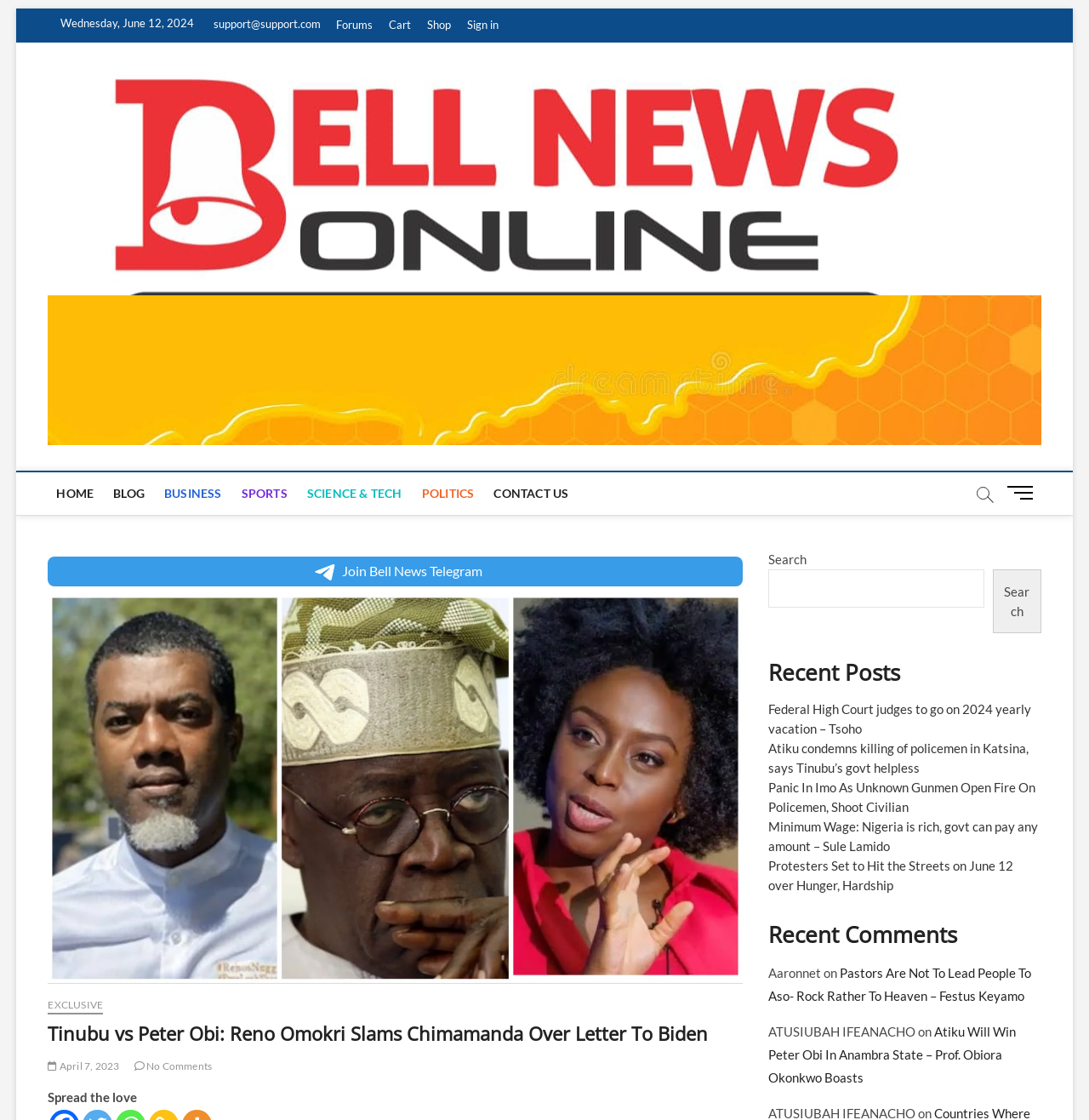What type of content is displayed in the 'Recent Posts' section?
Respond with a short answer, either a single word or a phrase, based on the image.

News articles